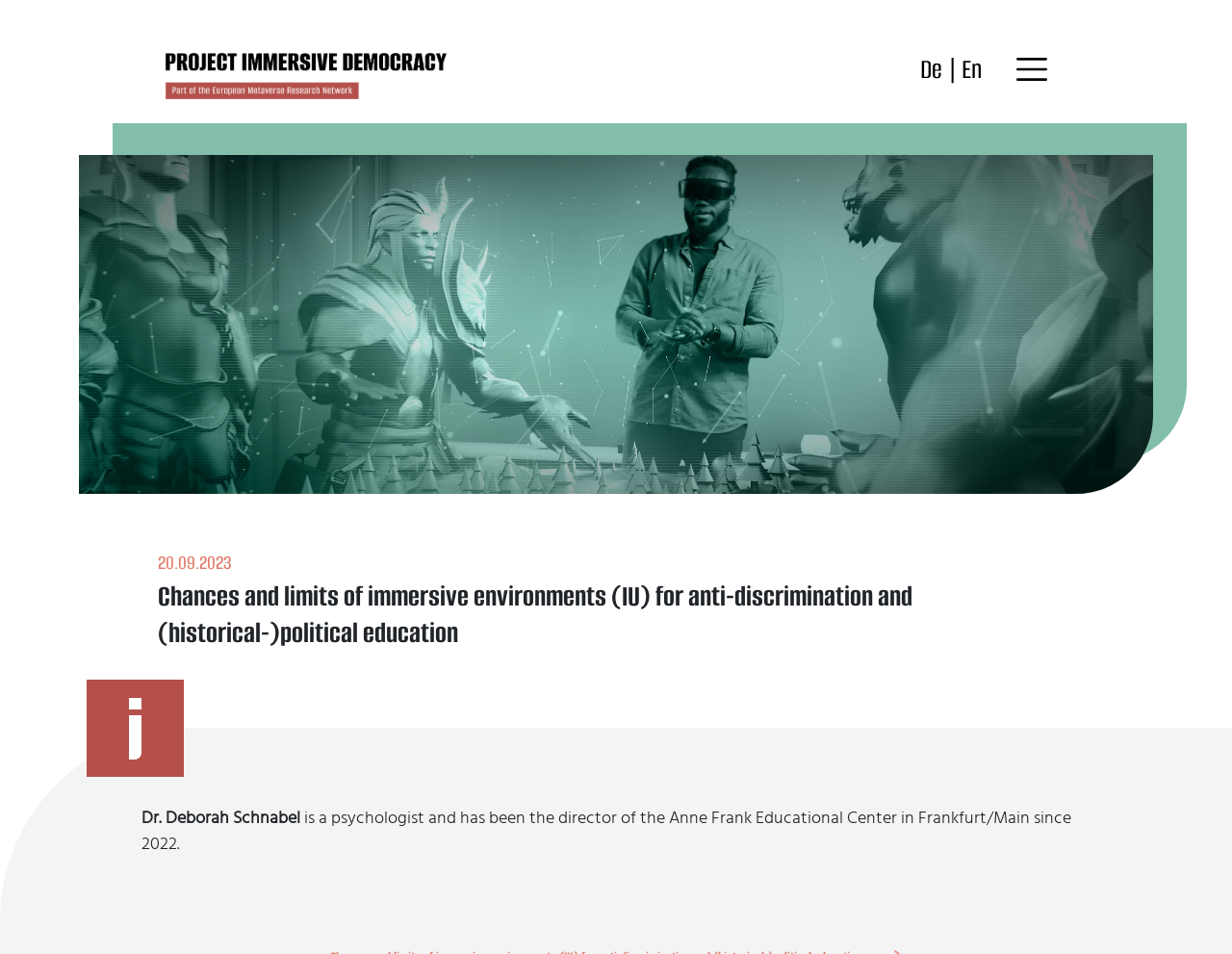Given the description of the UI element: "De", predict the bounding box coordinates in the form of [left, top, right, bottom], with each value being a float between 0 and 1.

[0.747, 0.05, 0.765, 0.095]